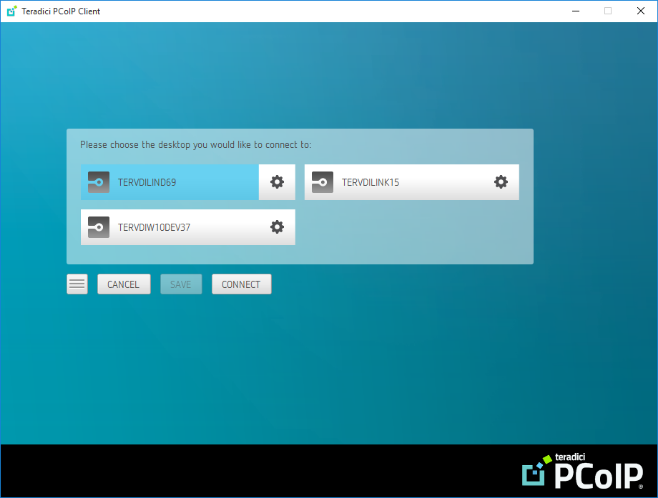What is the purpose of the gear icon?
Please provide a single word or phrase based on the screenshot.

Settings